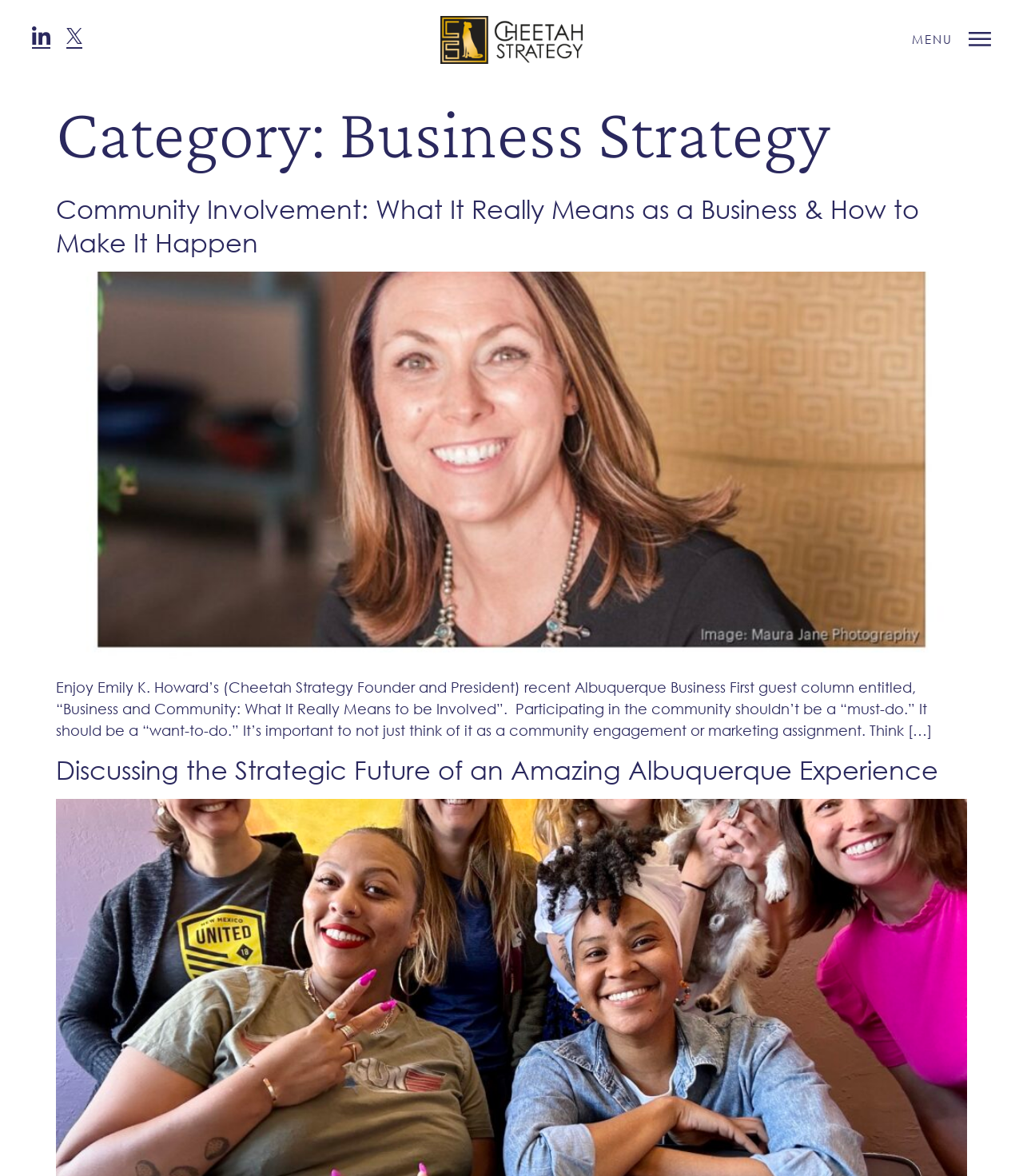What is the title of the first article on this webpage?
Please answer the question with a detailed and comprehensive explanation.

I found the answer by looking at the heading element with the text 'Community Involvement: What It Really Means as a Business & How to Make It Happen' which is a child element of the article element.